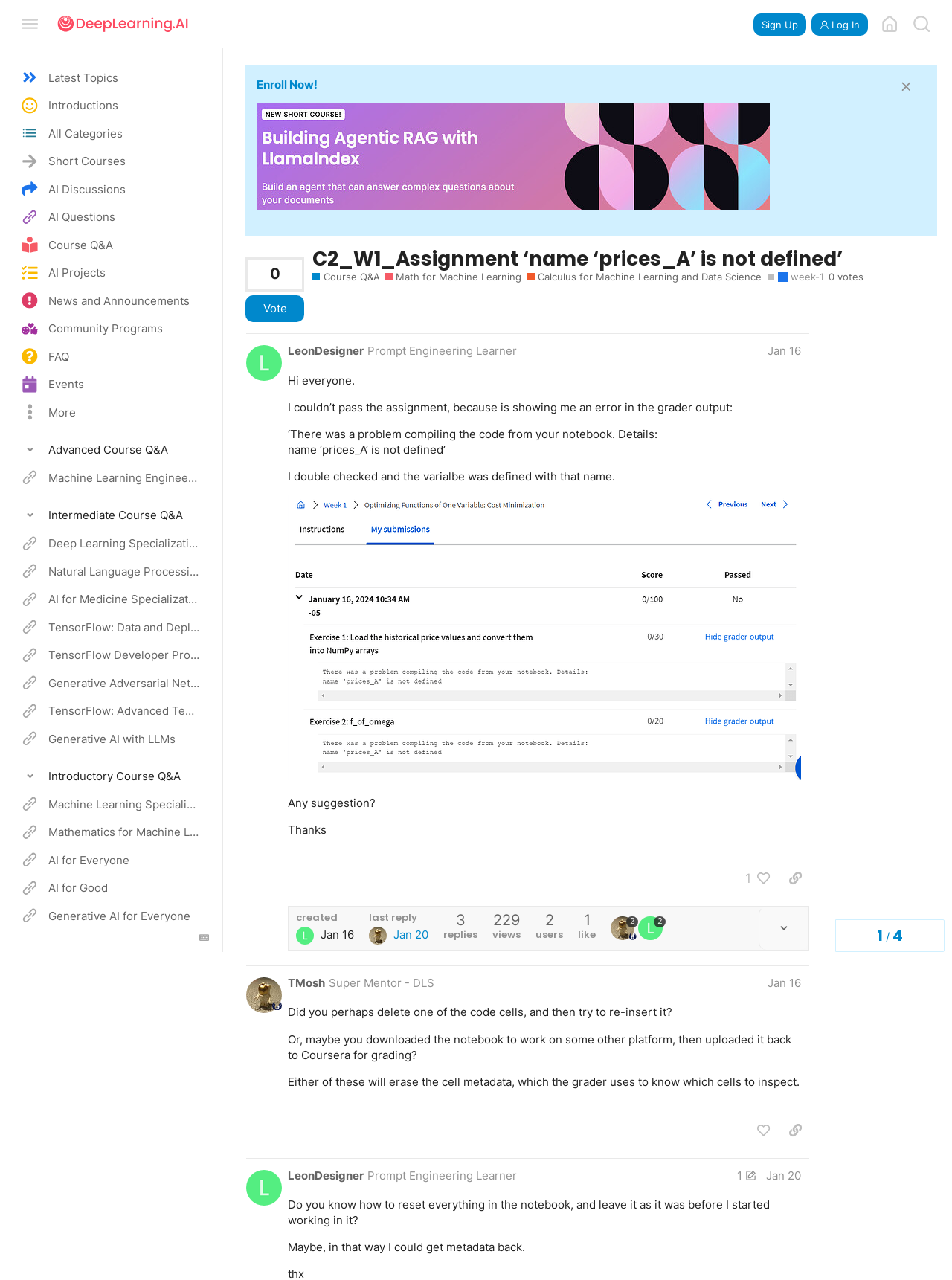Determine the bounding box coordinates for the UI element described. Format the coordinates as (top-left x, top-left y, bottom-right x, bottom-right y) and ensure all values are between 0 and 1. Element description: Generative Adversarial Networks (GANs) Specialization

[0.0, 0.523, 0.235, 0.544]